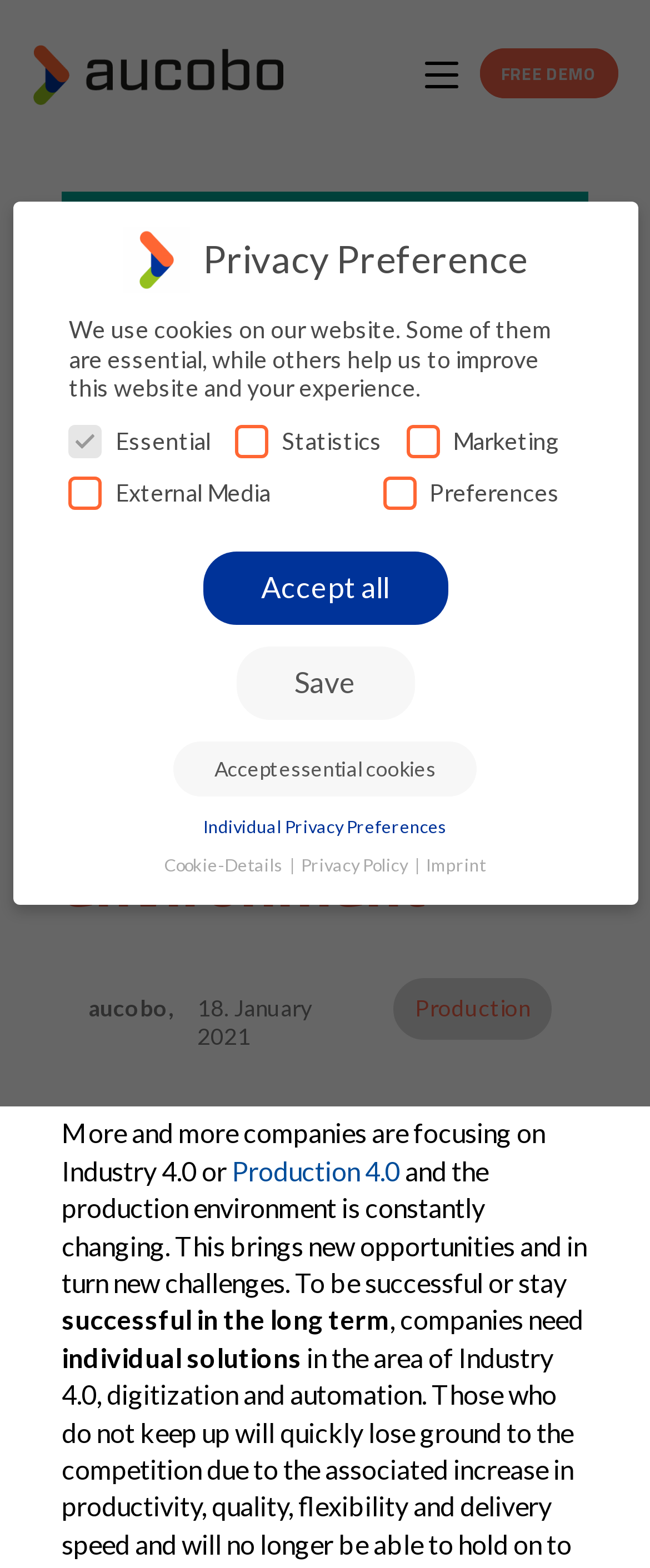How many buttons are visible on the webpage?
From the image, respond with a single word or phrase.

8